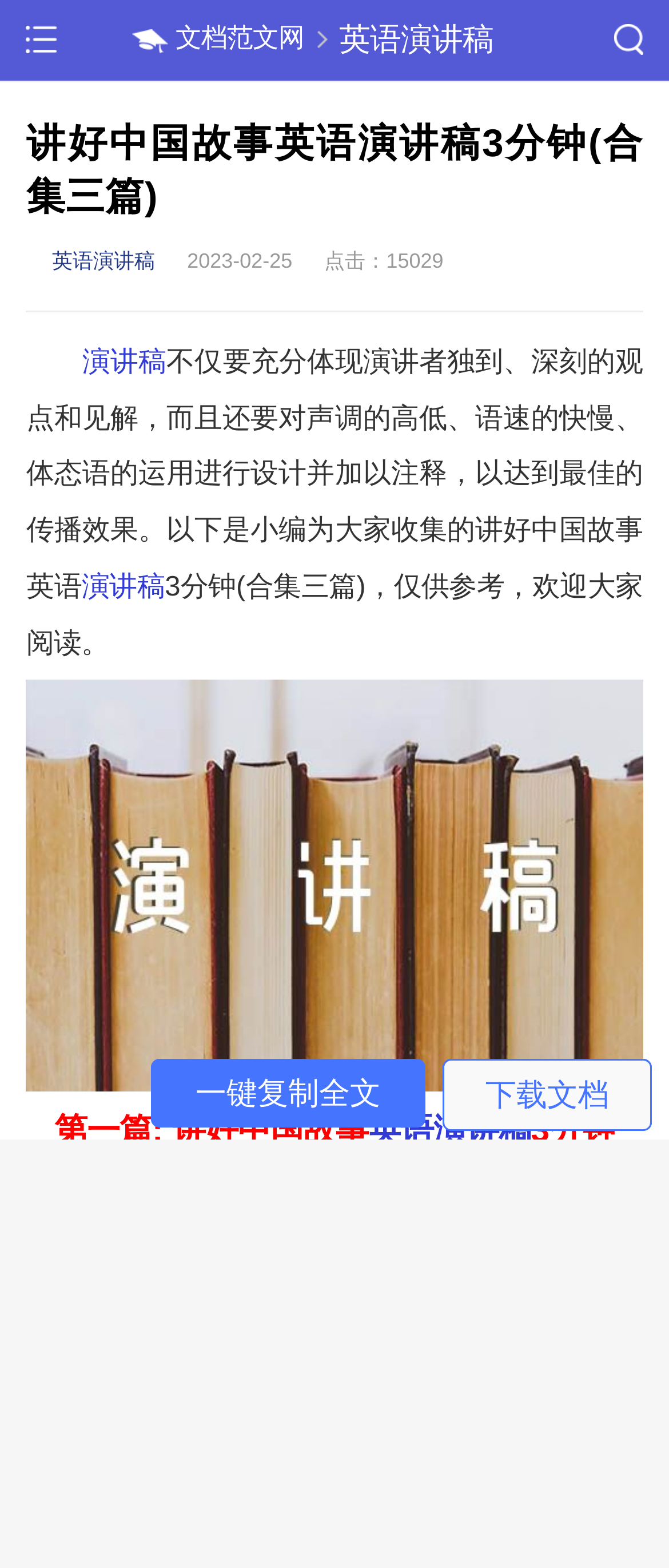Summarize the contents and layout of the webpage in detail.

This webpage is about a collection of English speech scripts, specifically three 3-minute scripts about telling Chinese stories. At the top, there are four links: an empty link, a link to "文档范文网", a link to "英语演讲稿", and another empty link. Below these links, there is a heading that reads "讲好中国故事英语演讲稿3分钟(合集三篇)".

On the left side, there are several links and text elements. A link to "英语演讲稿" is followed by the date "2023-02-25" and a text "点击：". Next to it, there is a text "15029" and a link to "下载文档". Below these elements, there is a text "一键复制全文".

The main content of the webpage starts with a paragraph of text that explains the importance of speech scripts, followed by a link to "演讲稿". The text continues, introducing the three 3-minute speech scripts about telling Chinese stories. Below this introduction, there is an image.

The first speech script is titled "第一篇: 讲好中国故事英语演讲稿3分钟" and has a link to "英语演讲稿" on the right side. The script starts with a greeting "good afternoon everybody!" and continues with a speech about the speaker's three dreams: a healthy life, a happy family, and to travel their great country.

At the bottom of the page, there are two more links: "下载文档" and "一键复制全文".